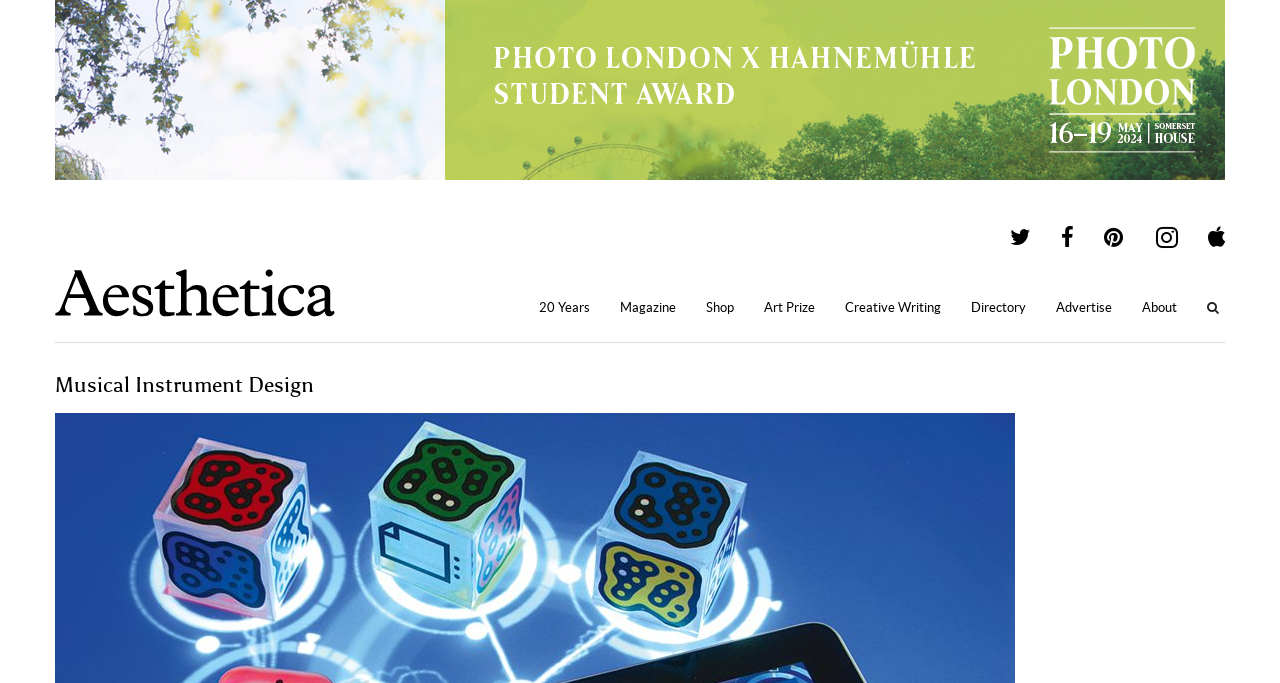Using the provided description About, find the bounding box coordinates for the UI element. Provide the coordinates in (top-left x, top-left y, bottom-right x, bottom-right y) format, ensuring all values are between 0 and 1.

[0.88, 0.425, 0.931, 0.479]